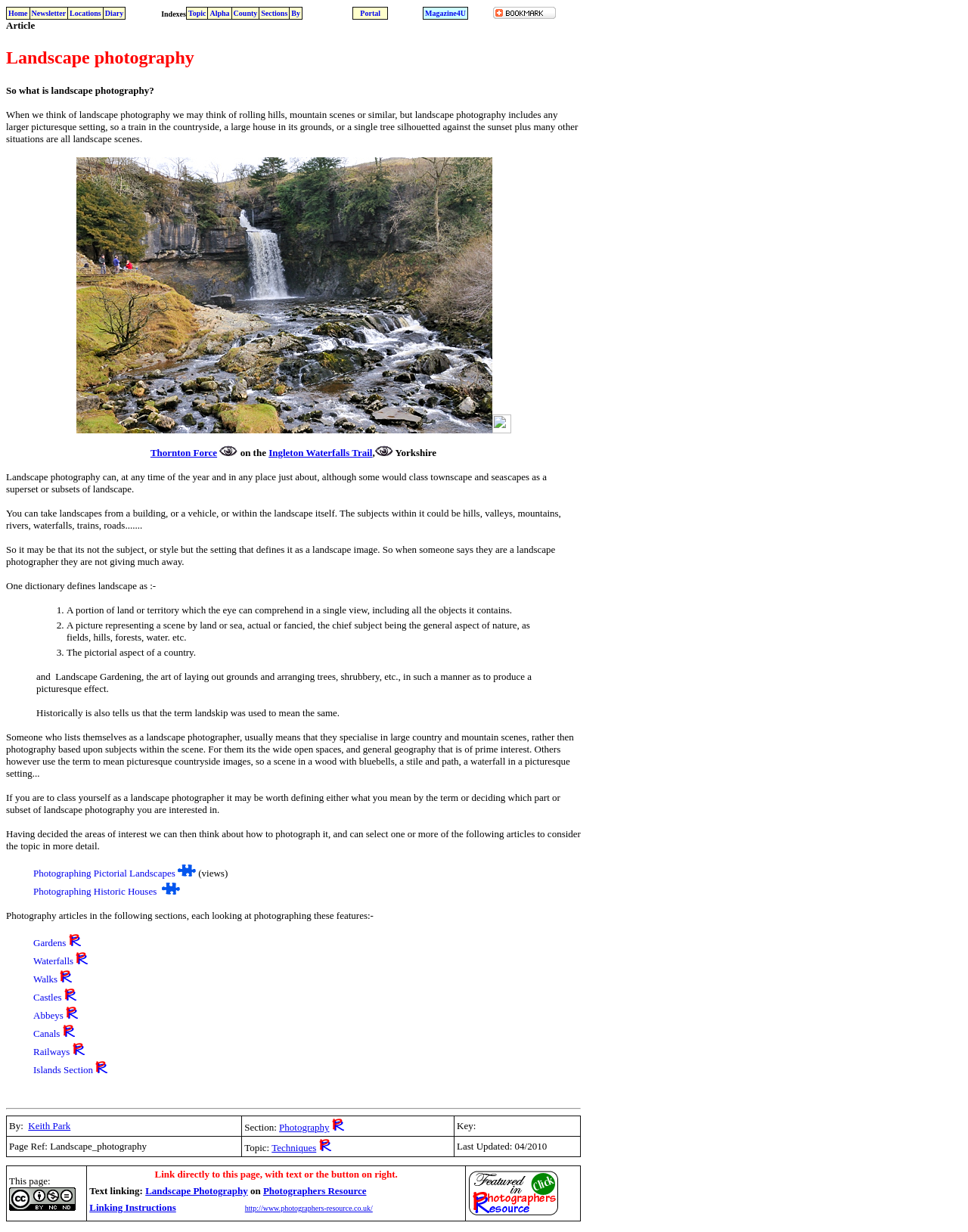Pinpoint the bounding box coordinates for the area that should be clicked to perform the following instruction: "View the Magazine4U link".

[0.439, 0.007, 0.481, 0.014]